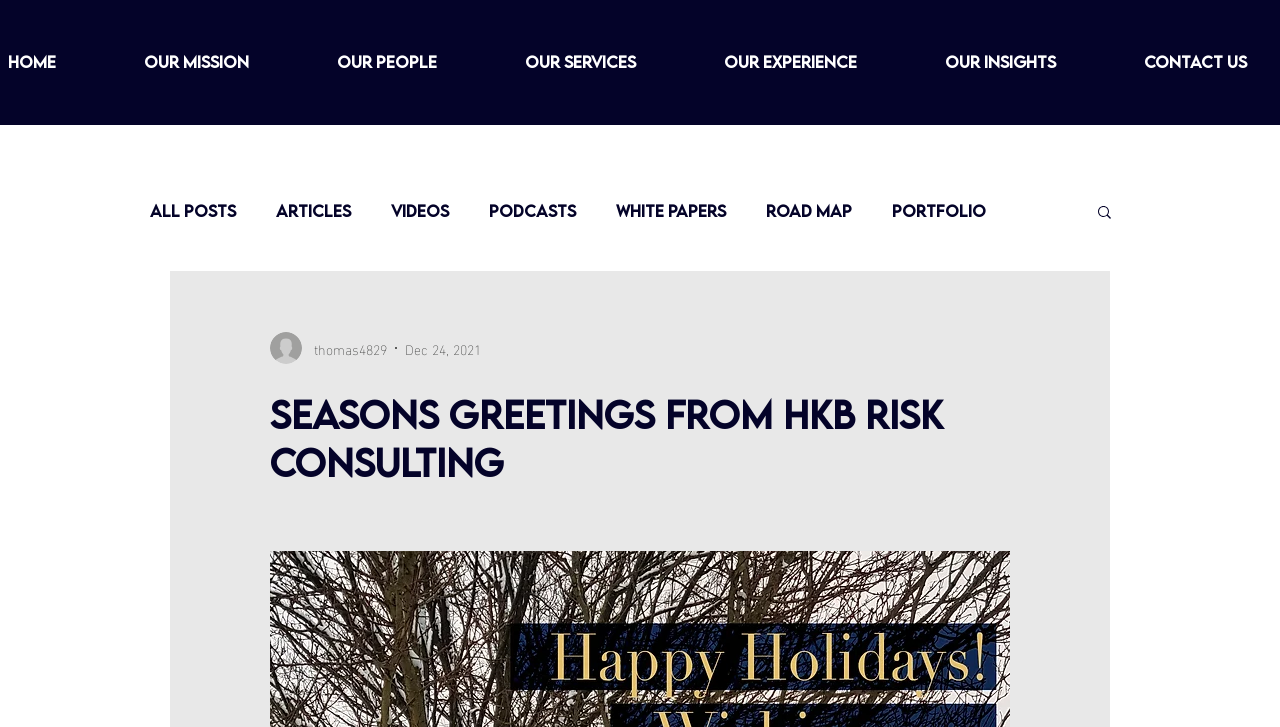Please give the bounding box coordinates of the area that should be clicked to fulfill the following instruction: "View the writer's picture". The coordinates should be in the format of four float numbers from 0 to 1, i.e., [left, top, right, bottom].

[0.211, 0.457, 0.236, 0.501]